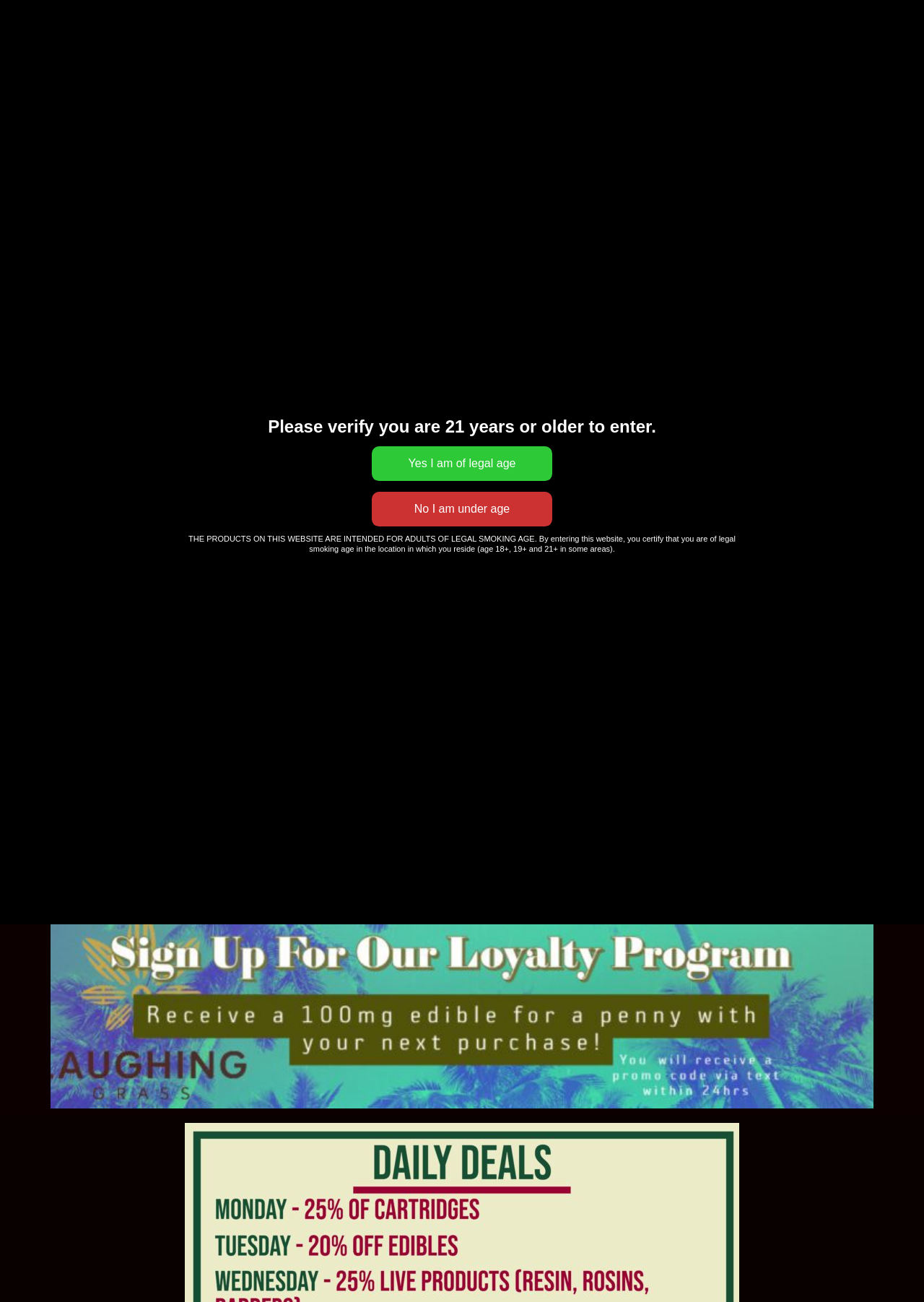Please locate the clickable area by providing the bounding box coordinates to follow this instruction: "Verify your age".

[0.402, 0.343, 0.598, 0.369]